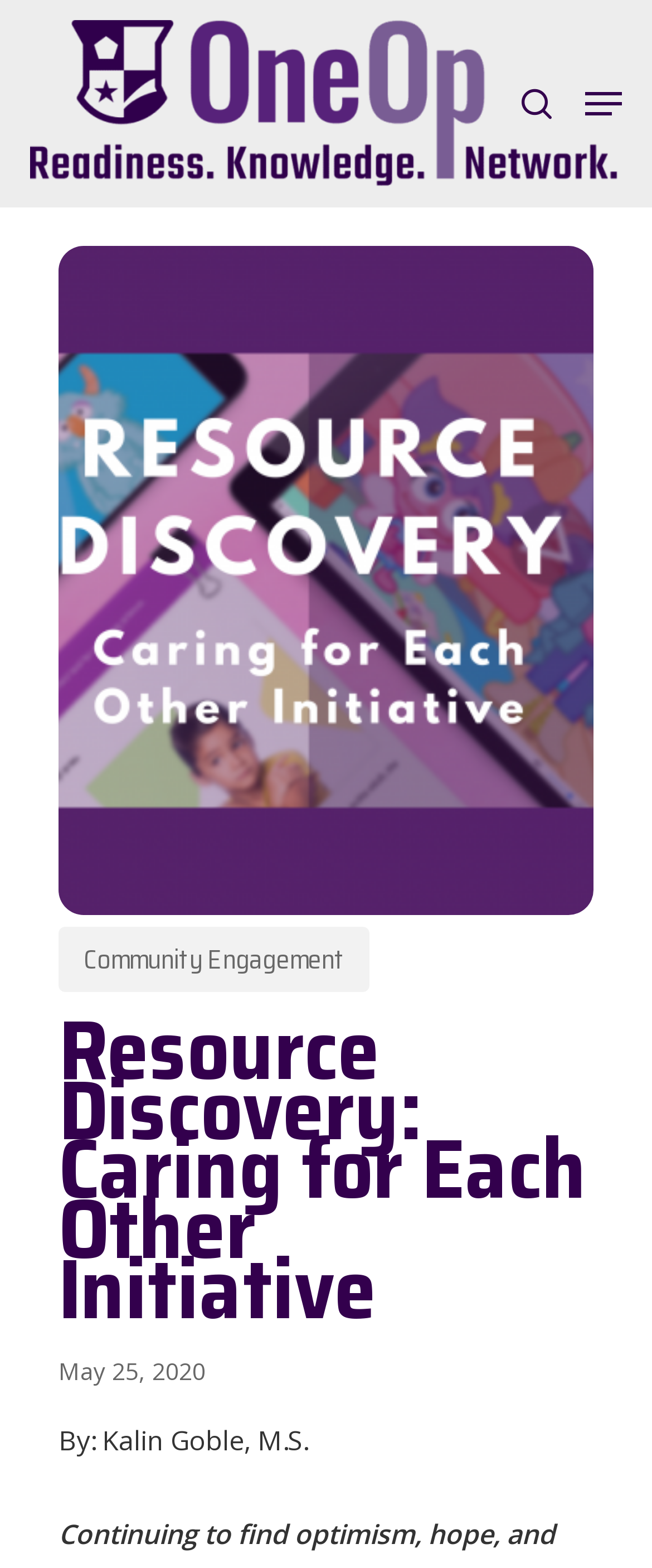Provide a one-word or short-phrase answer to the question:
What is the name of the organization?

OneOp